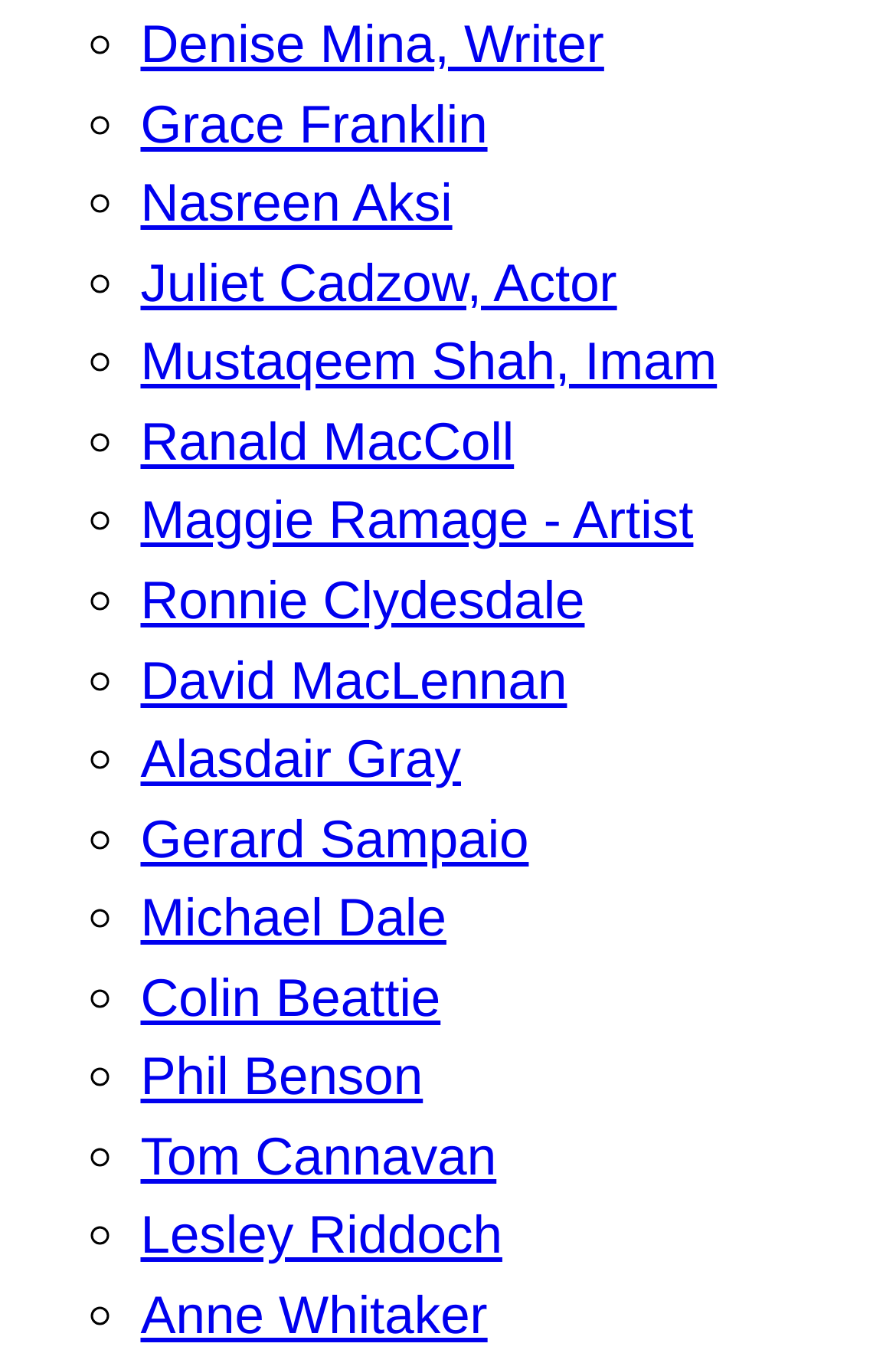Determine the coordinates of the bounding box for the clickable area needed to execute this instruction: "Learn more about Maggie Ramage".

[0.157, 0.36, 0.774, 0.404]